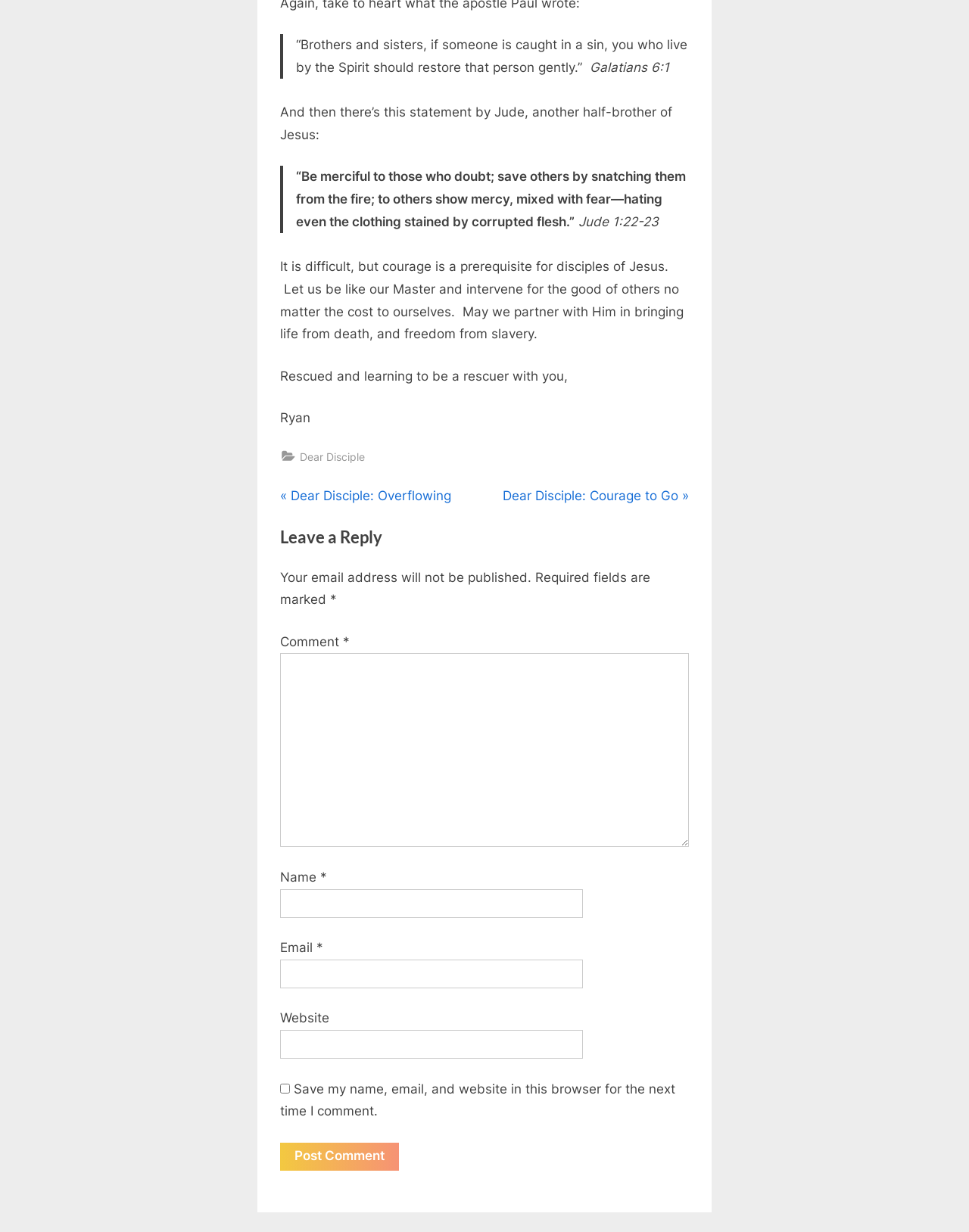Indicate the bounding box coordinates of the element that must be clicked to execute the instruction: "Enter a comment". The coordinates should be given as four float numbers between 0 and 1, i.e., [left, top, right, bottom].

[0.289, 0.53, 0.711, 0.688]